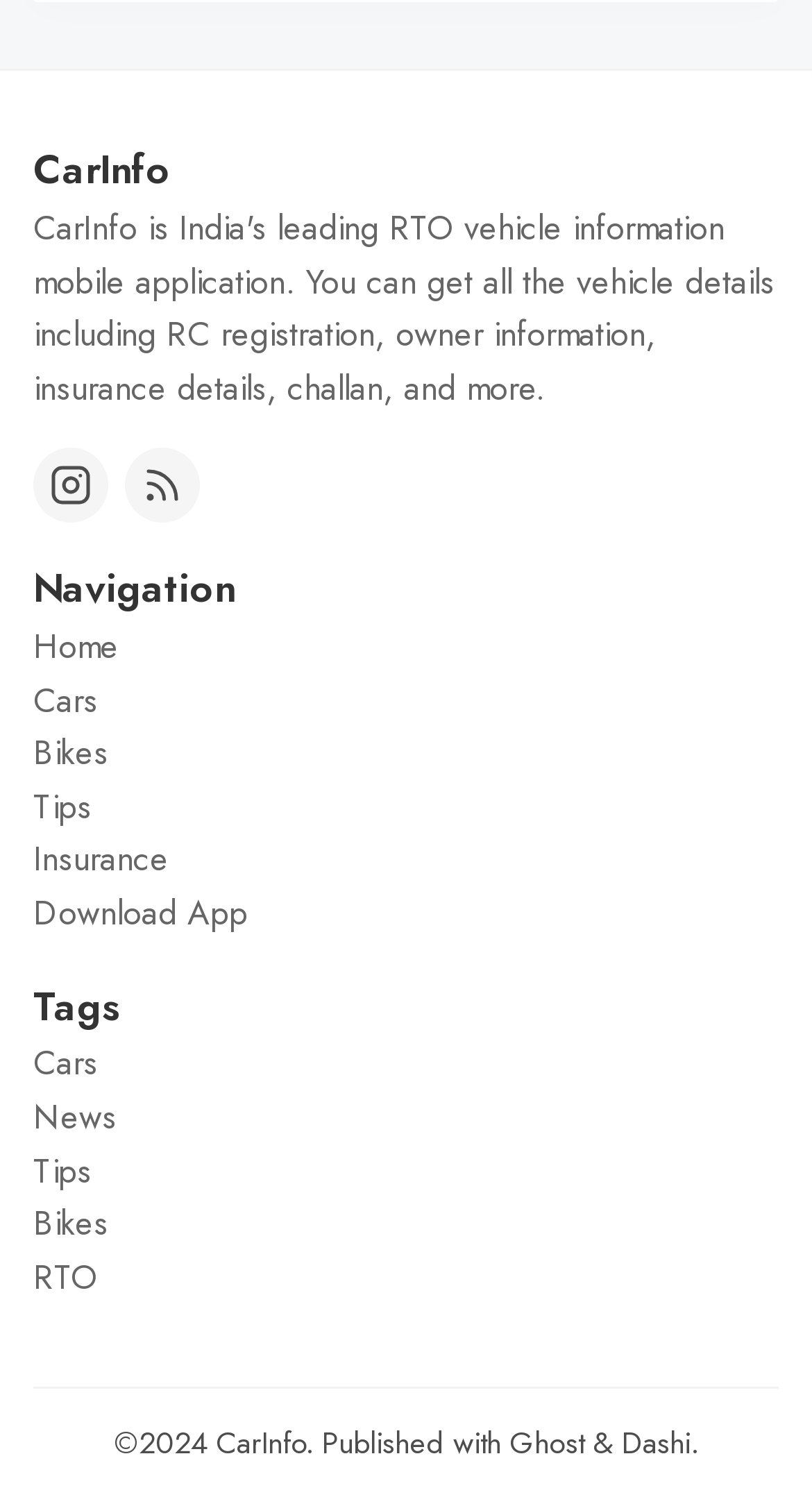Specify the bounding box coordinates of the area that needs to be clicked to achieve the following instruction: "View the 'INSTAGRAM FEED'".

None